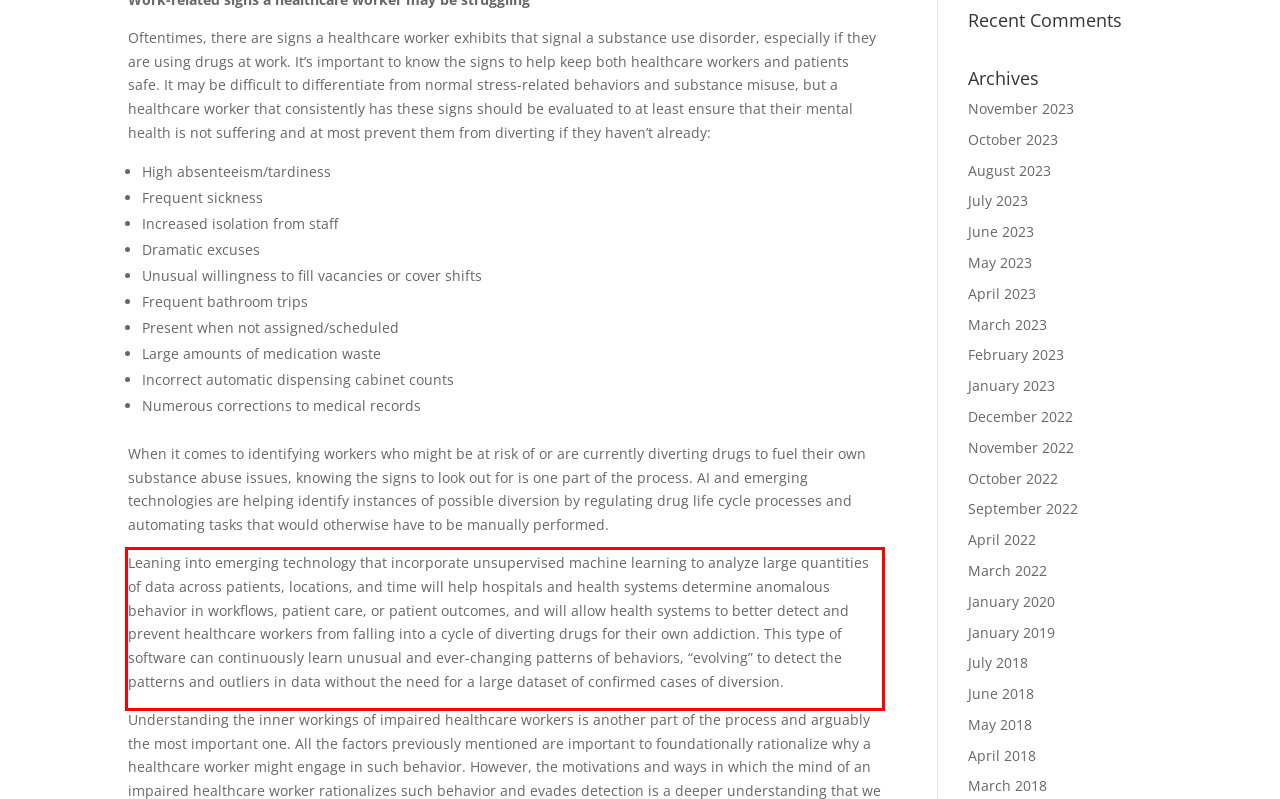Your task is to recognize and extract the text content from the UI element enclosed in the red bounding box on the webpage screenshot.

Leaning into emerging technology that incorporate unsupervised machine learning to analyze large quantities of data across patients, locations, and time will help hospitals and health systems determine anomalous behavior in workflows, patient care, or patient outcomes, and will allow health systems to better detect and prevent healthcare workers from falling into a cycle of diverting drugs for their own addiction. This type of software can continuously learn unusual and ever-changing patterns of behaviors, “evolving” to detect the patterns and outliers in data without the need for a large dataset of confirmed cases of diversion.